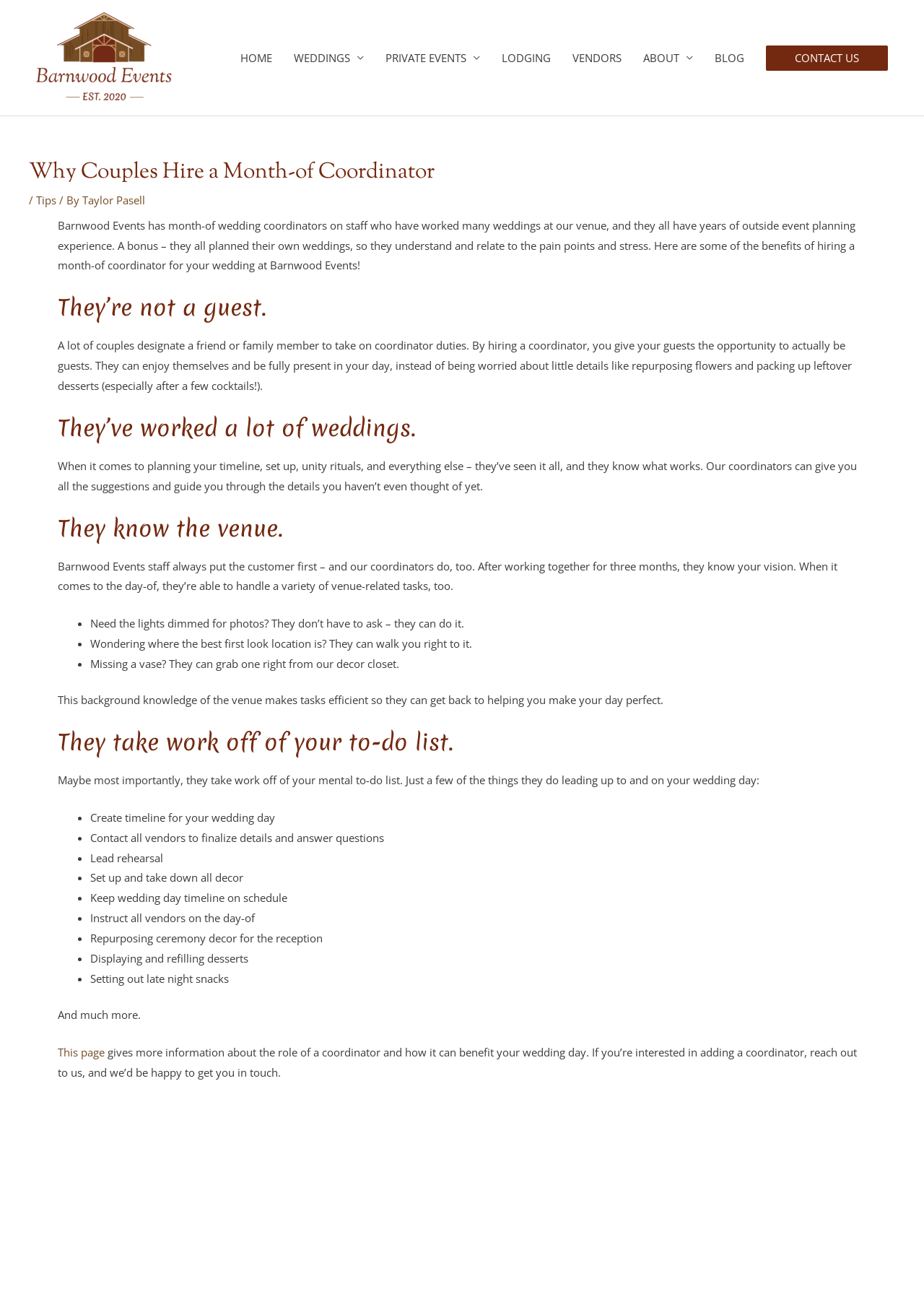What is unique about the coordinators at Barnwood Events?
Based on the visual information, provide a detailed and comprehensive answer.

The webpage states that the month-of wedding coordinators on staff at Barnwood Events have all planned their own weddings, which gives them a unique understanding of the pain points and stress that couples experience during the wedding planning process.